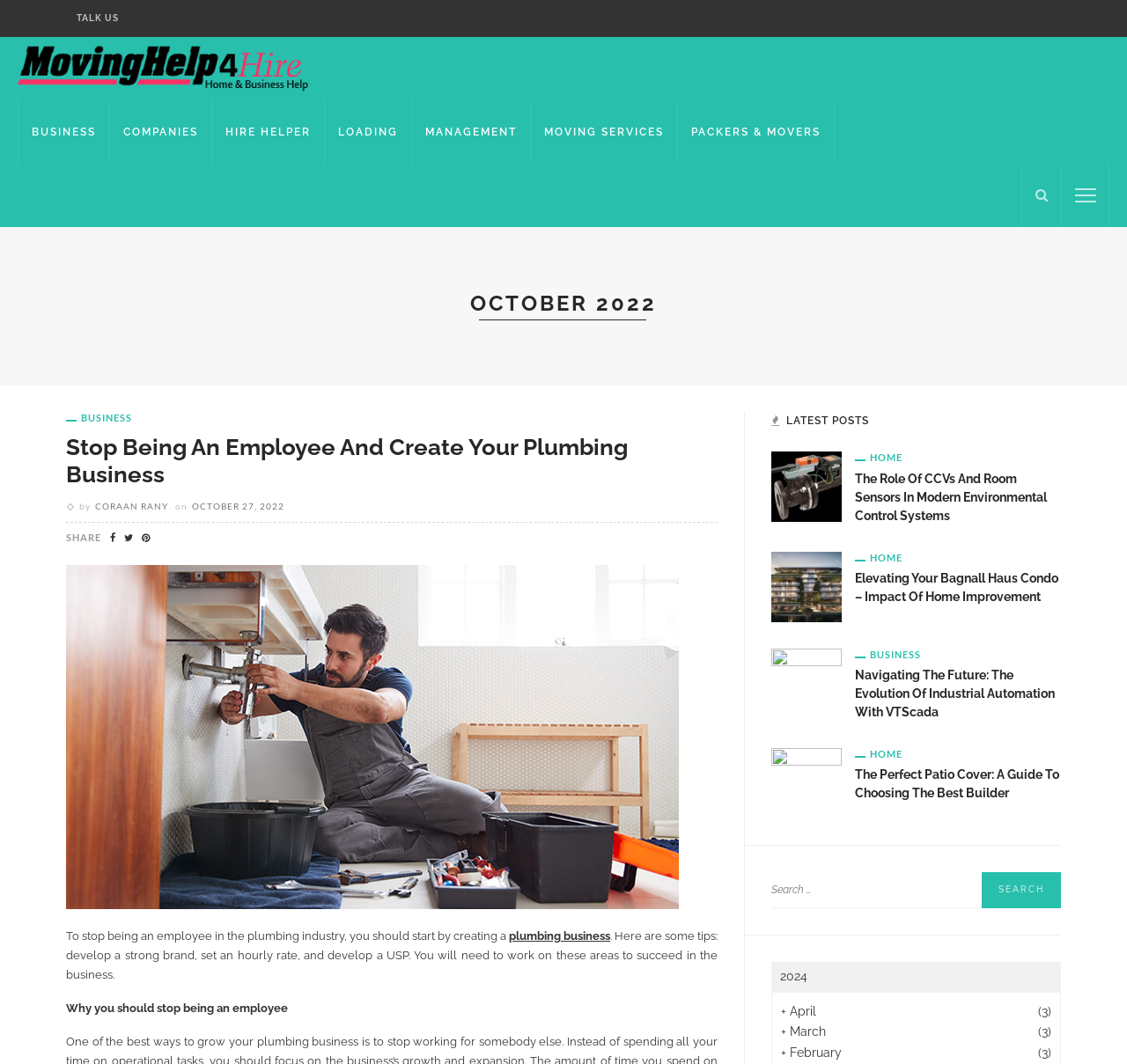What is the category of the article 'Stop Being An Employee And Create Your Plumbing Business'?
Using the information from the image, answer the question thoroughly.

I determined the answer by looking at the categories listed at the top of the webpage, which include 'BUSINESS', 'COMPANIES', 'HIRE HELPER', etc. The article 'Stop Being An Employee And Create Your Plumbing Business' is categorized under 'BUSINESS'.